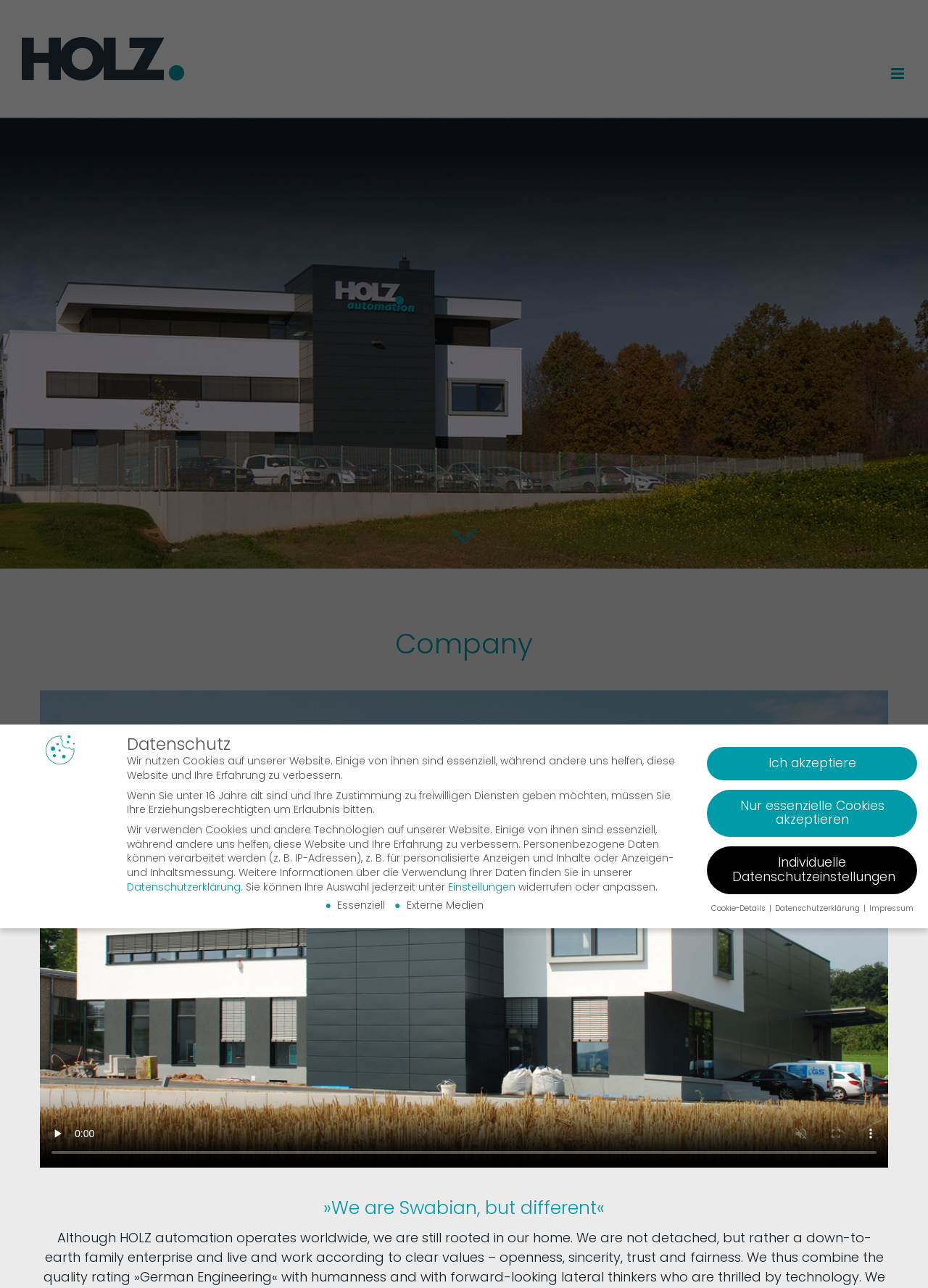Find the bounding box coordinates of the UI element according to this description: "Datenschutzerklärung".

[0.137, 0.683, 0.259, 0.694]